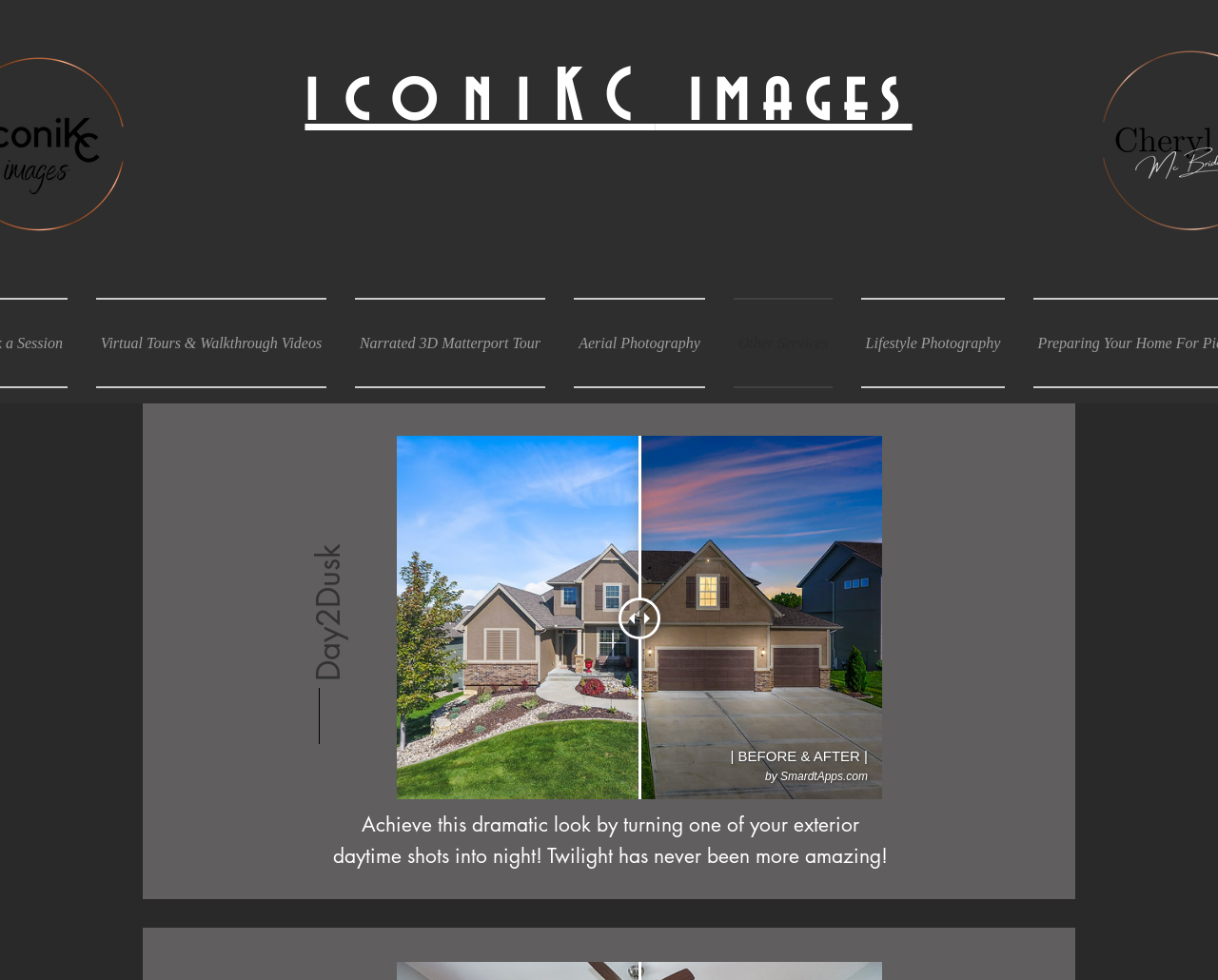Given the element description, predict the bounding box coordinates in the format (top-left x, top-left y, bottom-right x, bottom-right y), using floating point numbers between 0 and 1: Narrated 3D Matterport Tour

[0.28, 0.304, 0.459, 0.396]